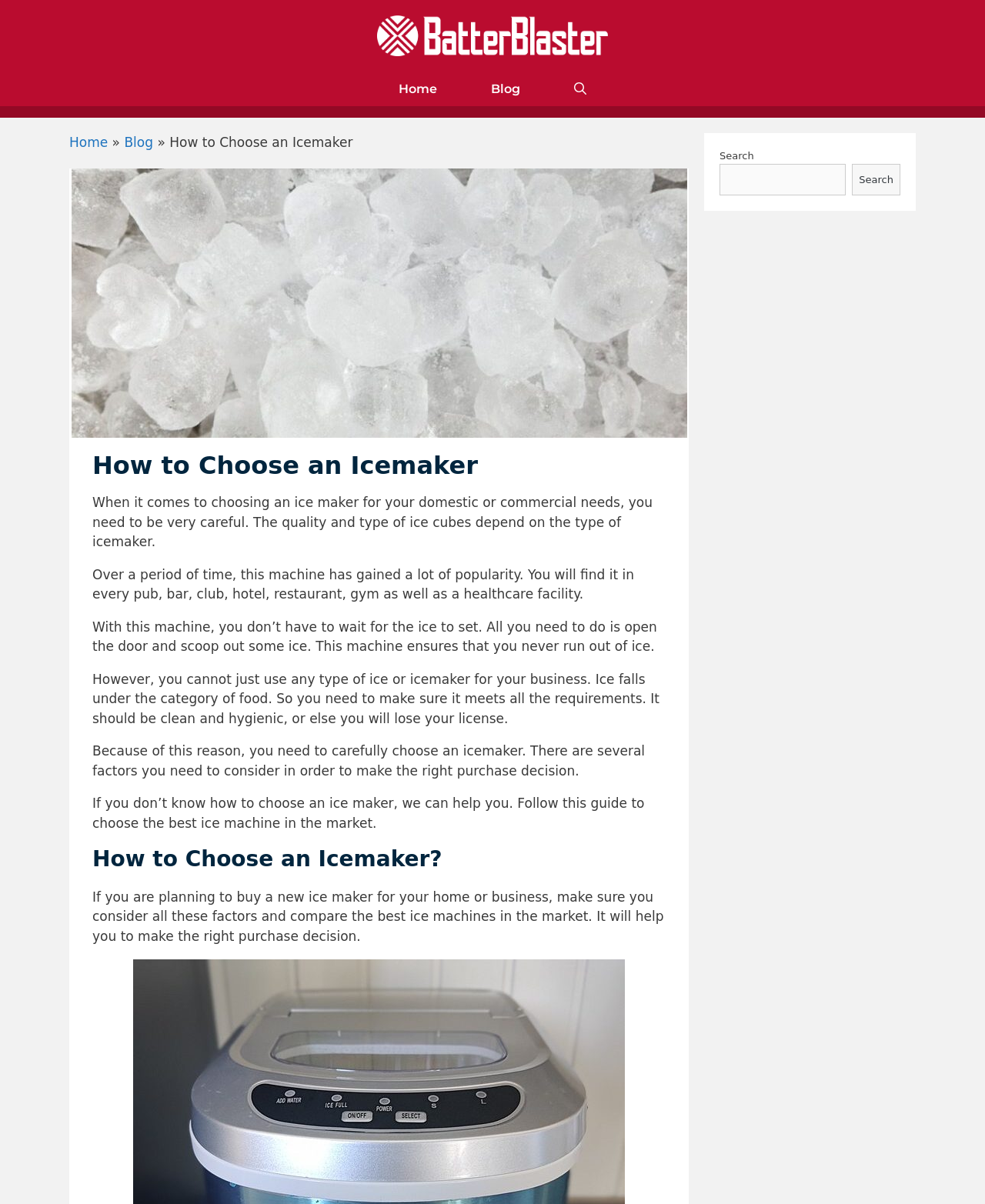Extract the bounding box coordinates for the described element: "Blog". The coordinates should be represented as four float numbers between 0 and 1: [left, top, right, bottom].

[0.126, 0.112, 0.155, 0.125]